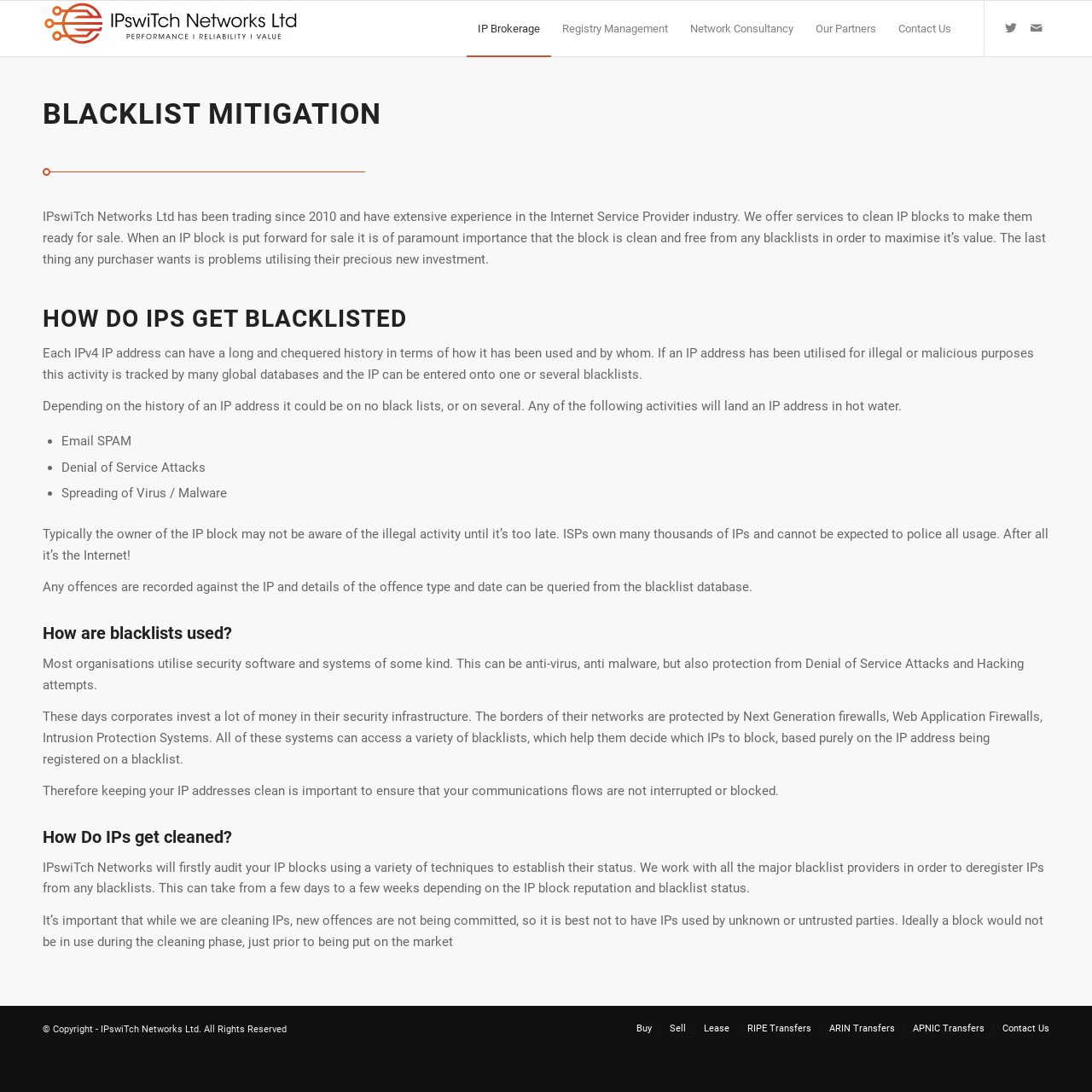What can land an IP address in hot water?
From the screenshot, provide a brief answer in one word or phrase.

Illegal activities